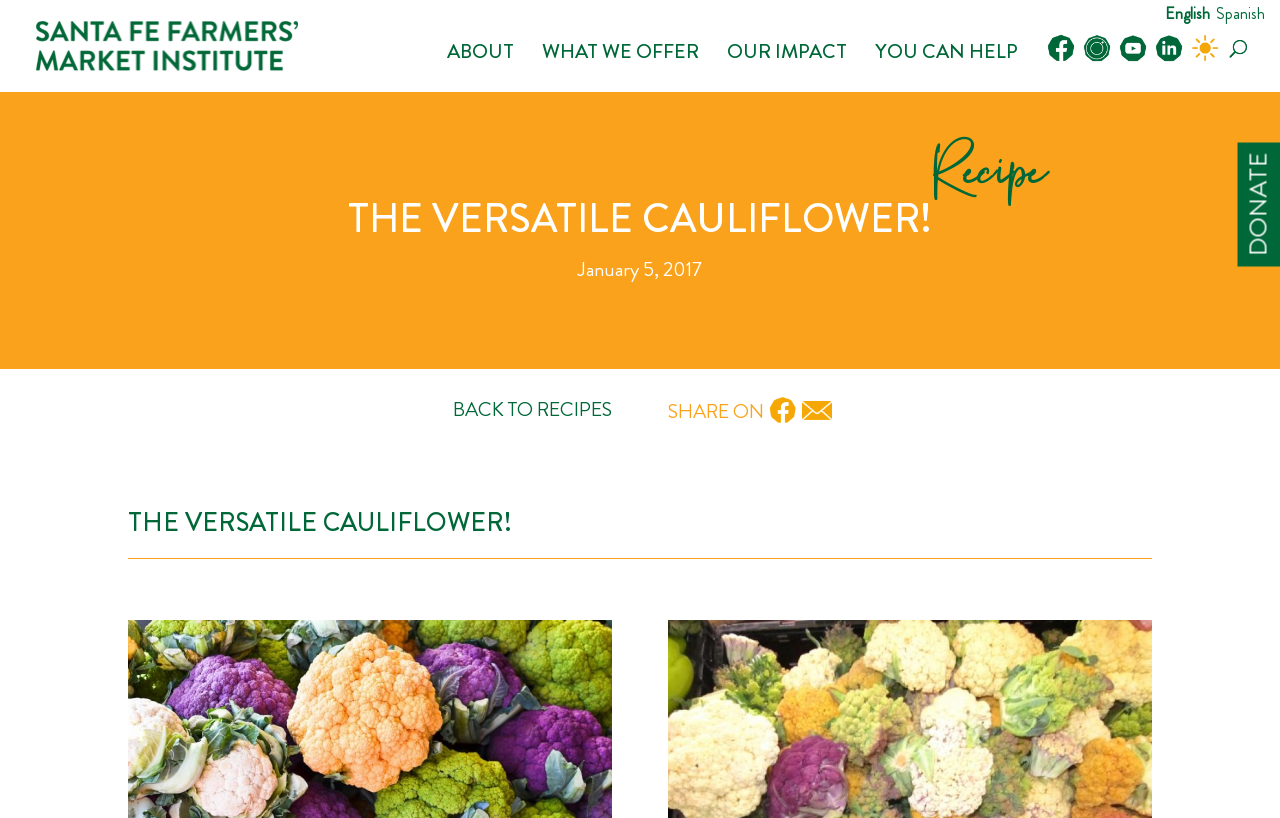Provide the bounding box coordinates of the section that needs to be clicked to accomplish the following instruction: "Learn about the organization."

[0.349, 0.055, 0.402, 0.113]